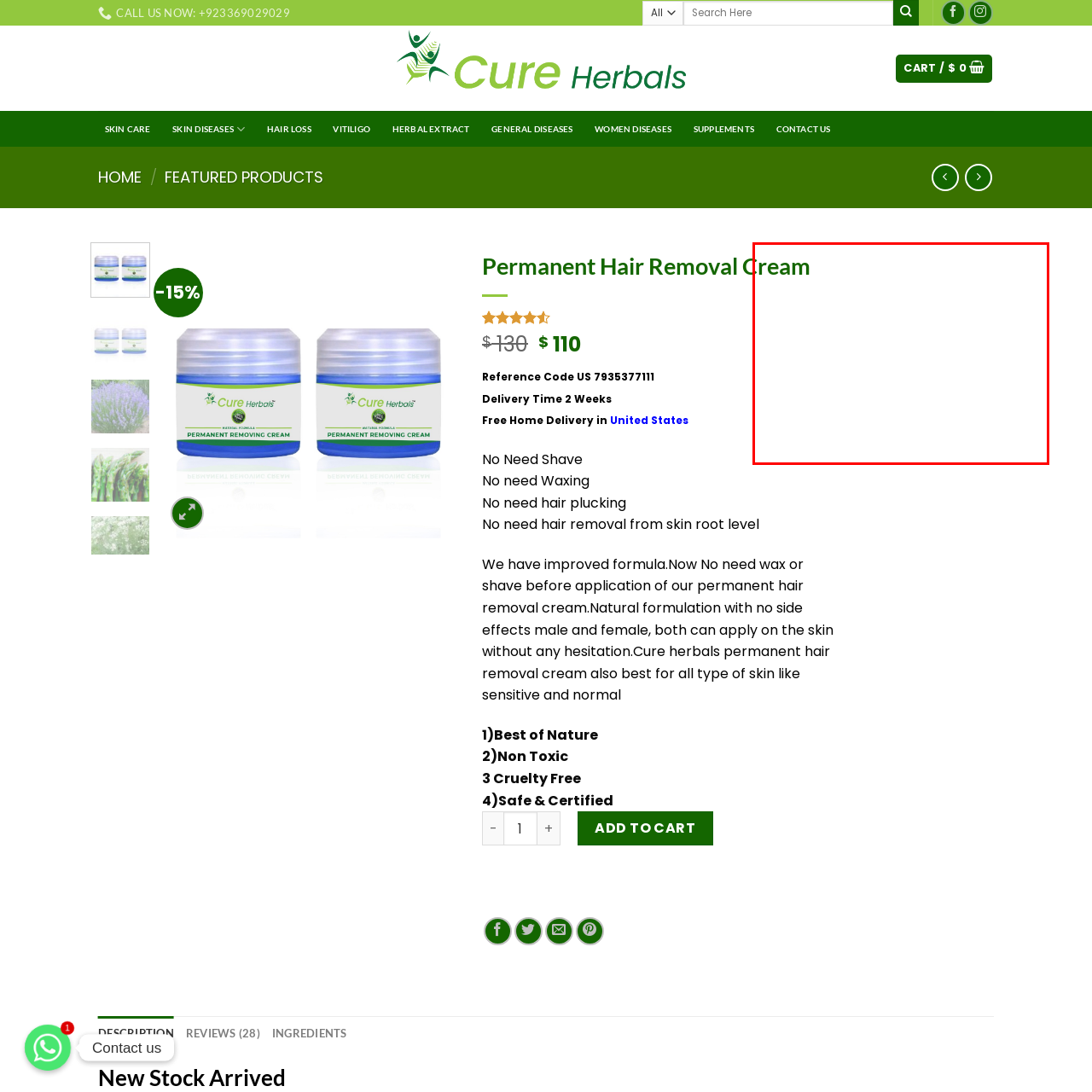Check the image marked by the red frame and reply to the question using one word or phrase:
What is the background design of the image?

Simple